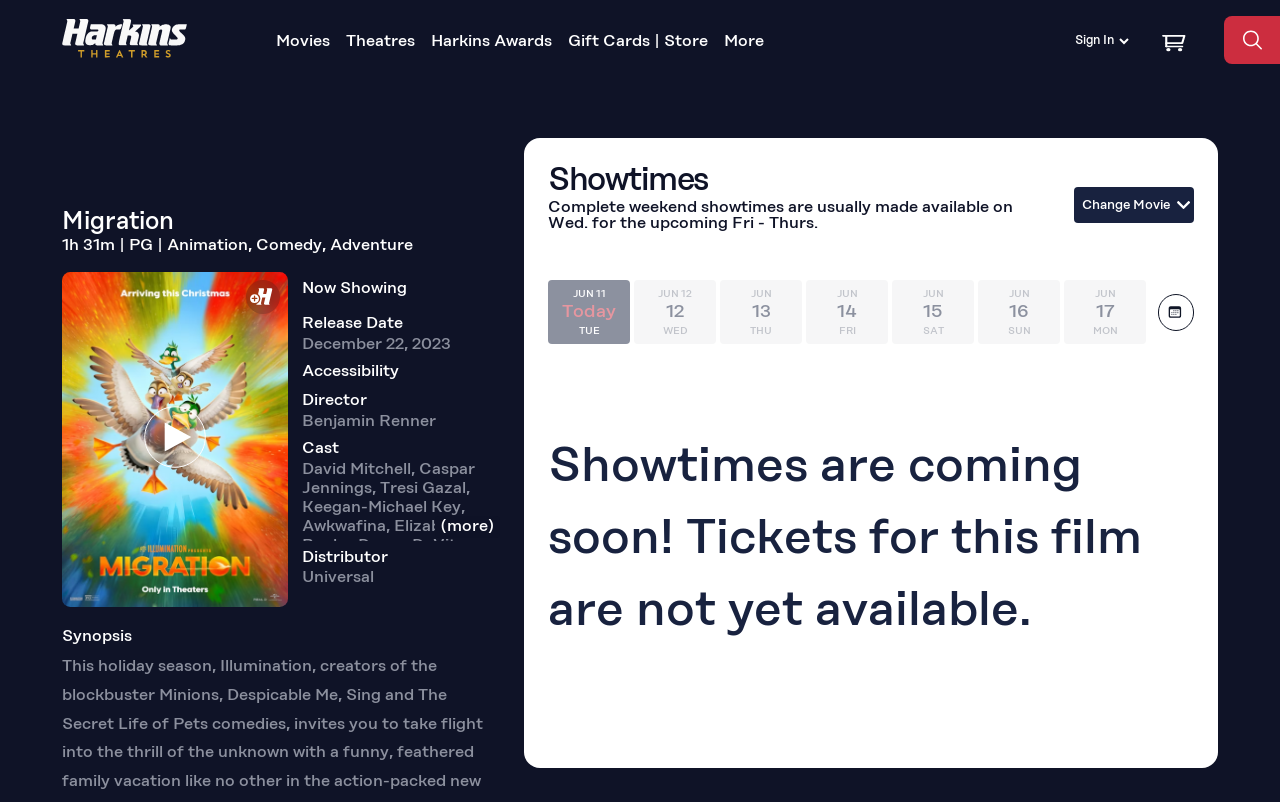Answer the question in one word or a short phrase:
What is the name of the movie?

Migration